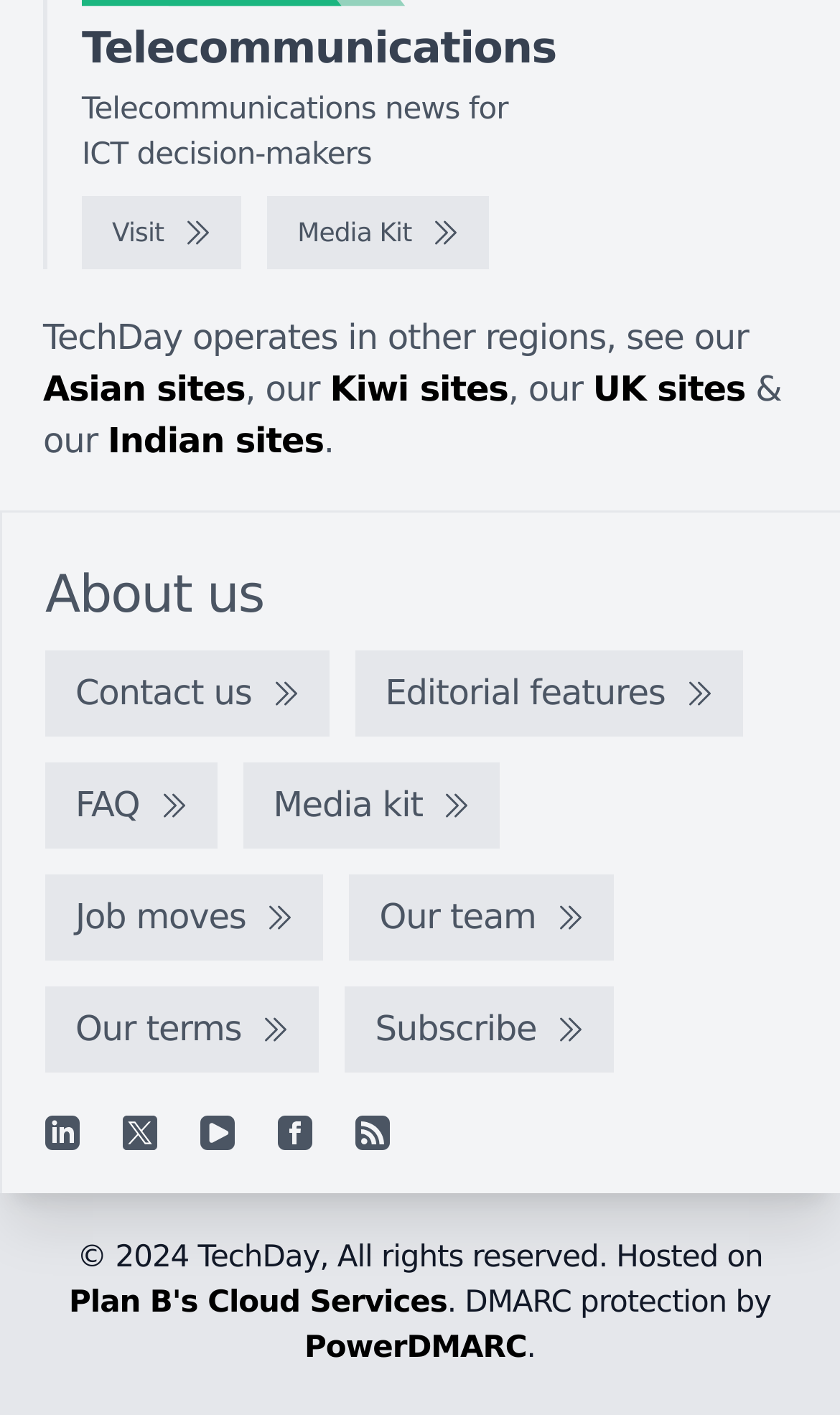Bounding box coordinates are specified in the format (top-left x, top-left y, bottom-right x, bottom-right y). All values are floating point numbers bounded between 0 and 1. Please provide the bounding box coordinate of the region this sentence describes: Asian sites

[0.051, 0.26, 0.292, 0.289]